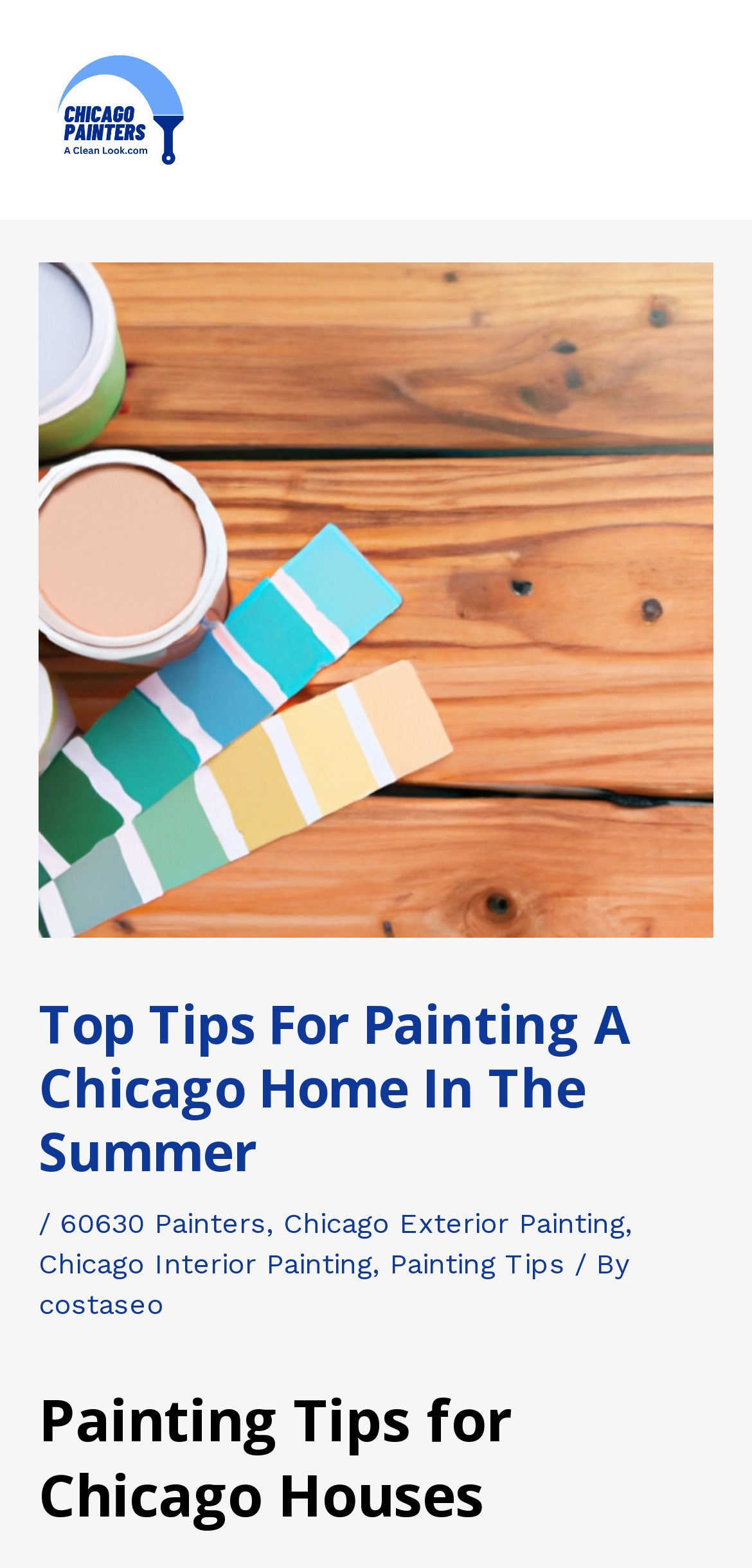What is the focus of the painting tips?
Respond to the question with a well-detailed and thorough answer.

The focus of the painting tips is on Chicago houses, as indicated by the heading 'Painting Tips for Chicago Houses'.